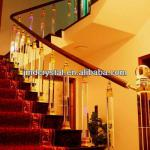What is the color of the carpet on the staircase?
Examine the webpage screenshot and provide an in-depth answer to the question.

The caption describes the staircase as being elegantly carpeted in rich red, which creates a striking contrast against the transparent and reflective quality of the rails.